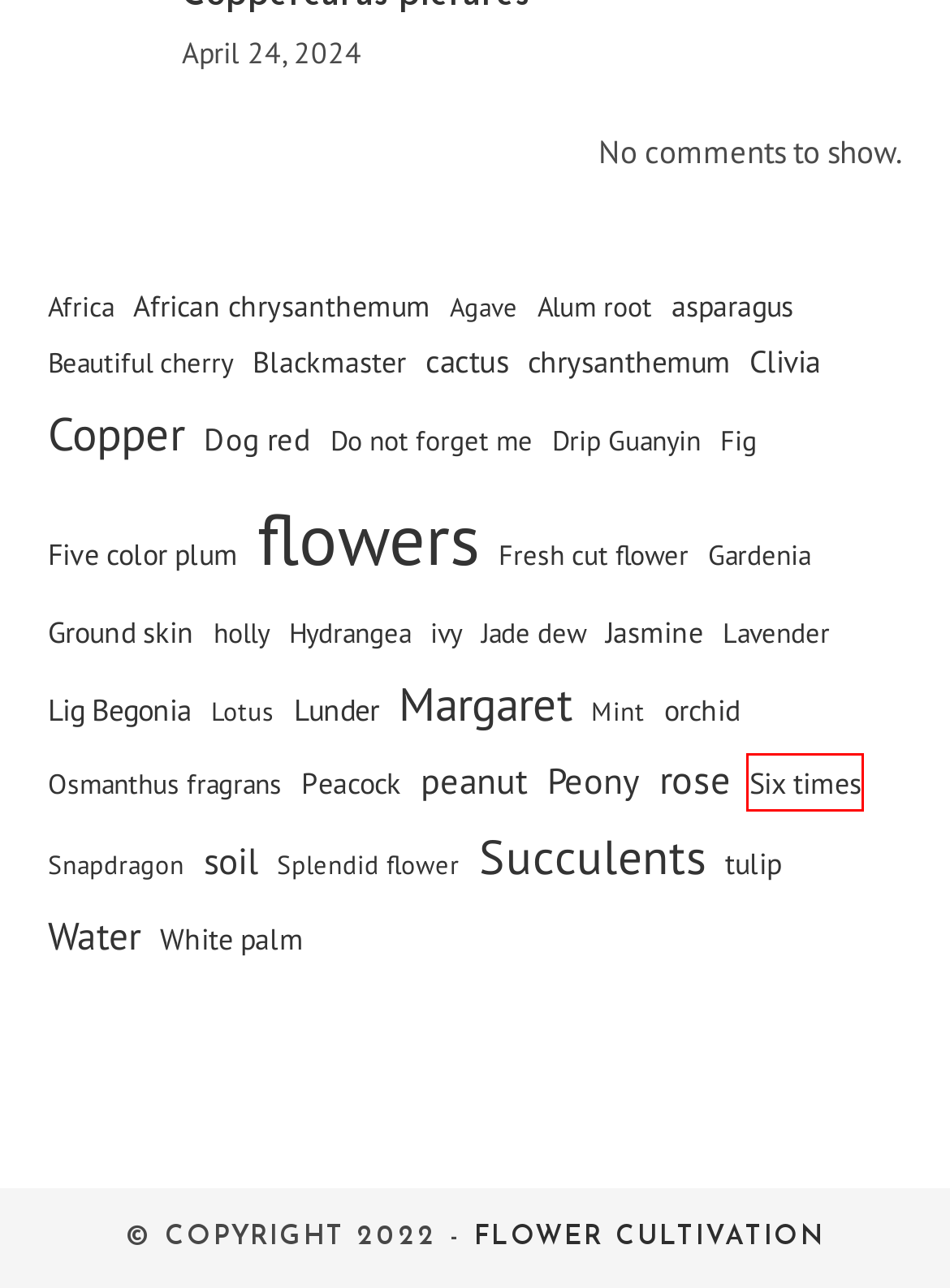Look at the screenshot of a webpage with a red bounding box and select the webpage description that best corresponds to the new page after clicking the element in the red box. Here are the options:
A. Agave - Flower Cultivation
B. Lig Begonia - Flower Cultivation
C. Six times - Flower Cultivation
D. chrysanthemum - Flower Cultivation
E. cactus - Flower Cultivation
F. Jade dew - Flower Cultivation
G. Jasmine - Flower Cultivation
H. Fig - Flower Cultivation

C